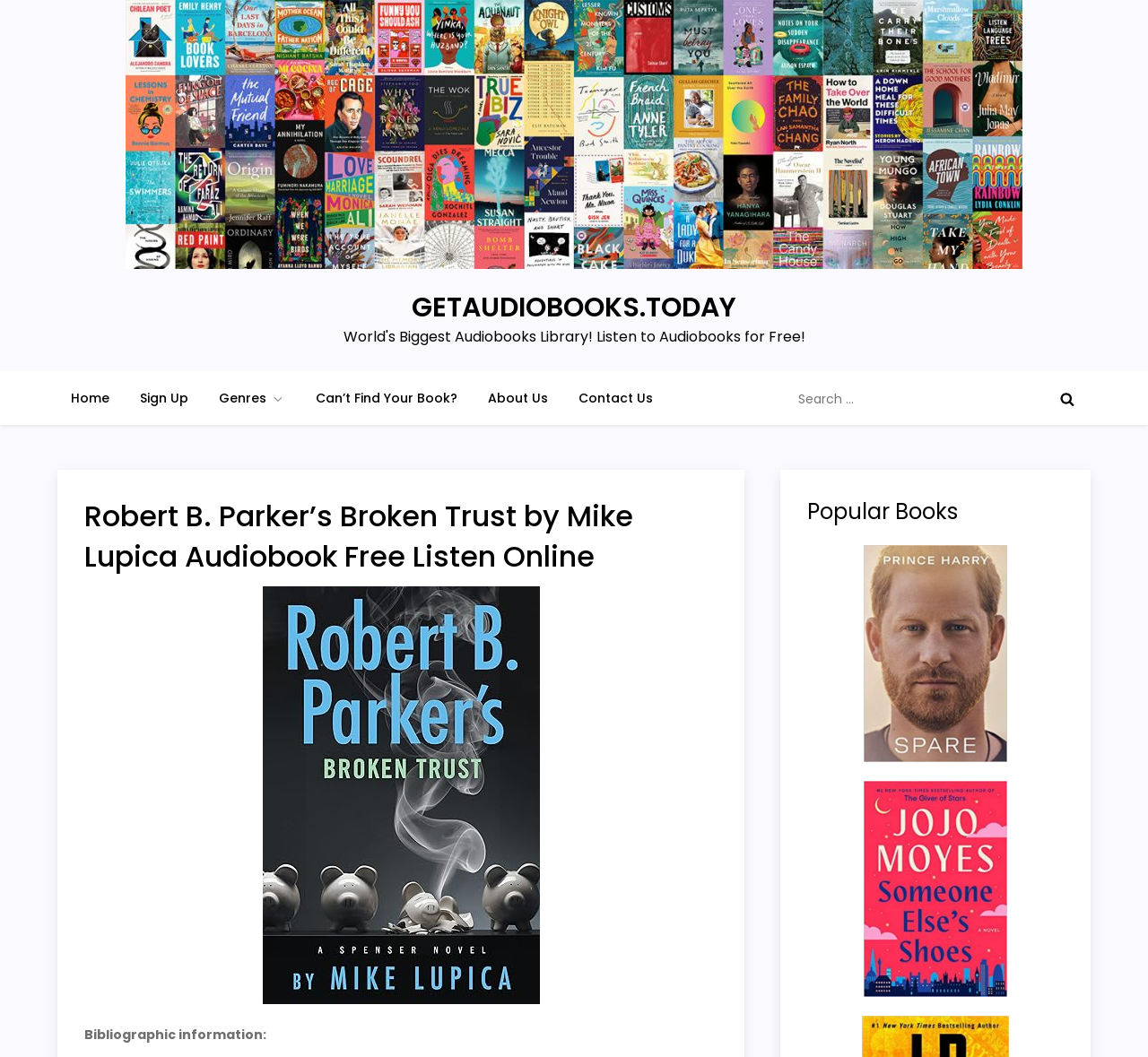For the following element description, predict the bounding box coordinates in the format (top-left x, top-left y, bottom-right x, bottom-right y). All values should be floating point numbers between 0 and 1. Description: Search

None